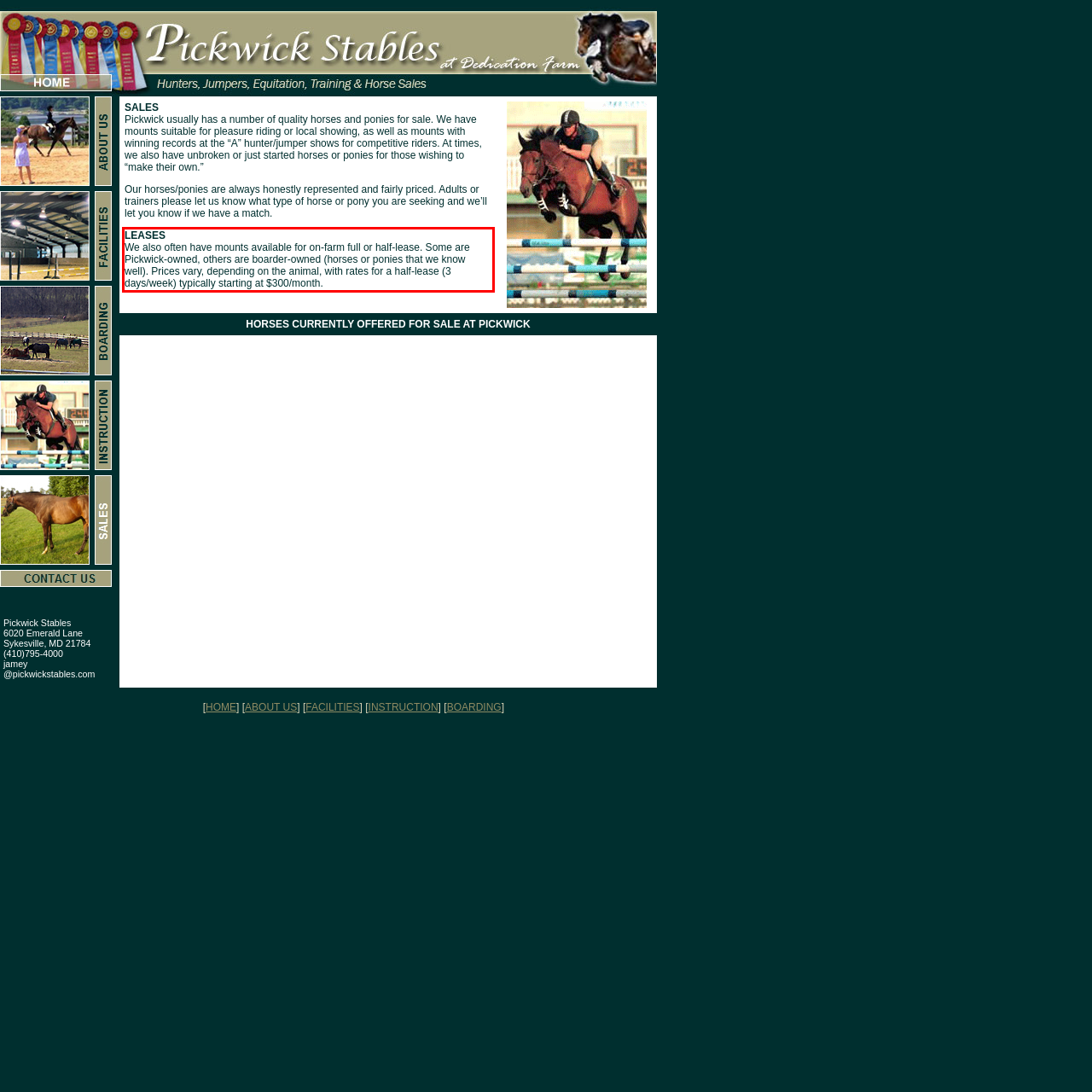Please identify the text within the red rectangular bounding box in the provided webpage screenshot.

LEASES We also often have mounts available for on-farm full or half-lease. Some are Pickwick-owned, others are boarder-owned (horses or ponies that we know well). Prices vary, depending on the animal, with rates for a half-lease (3 days/week) typically starting at $300/month.